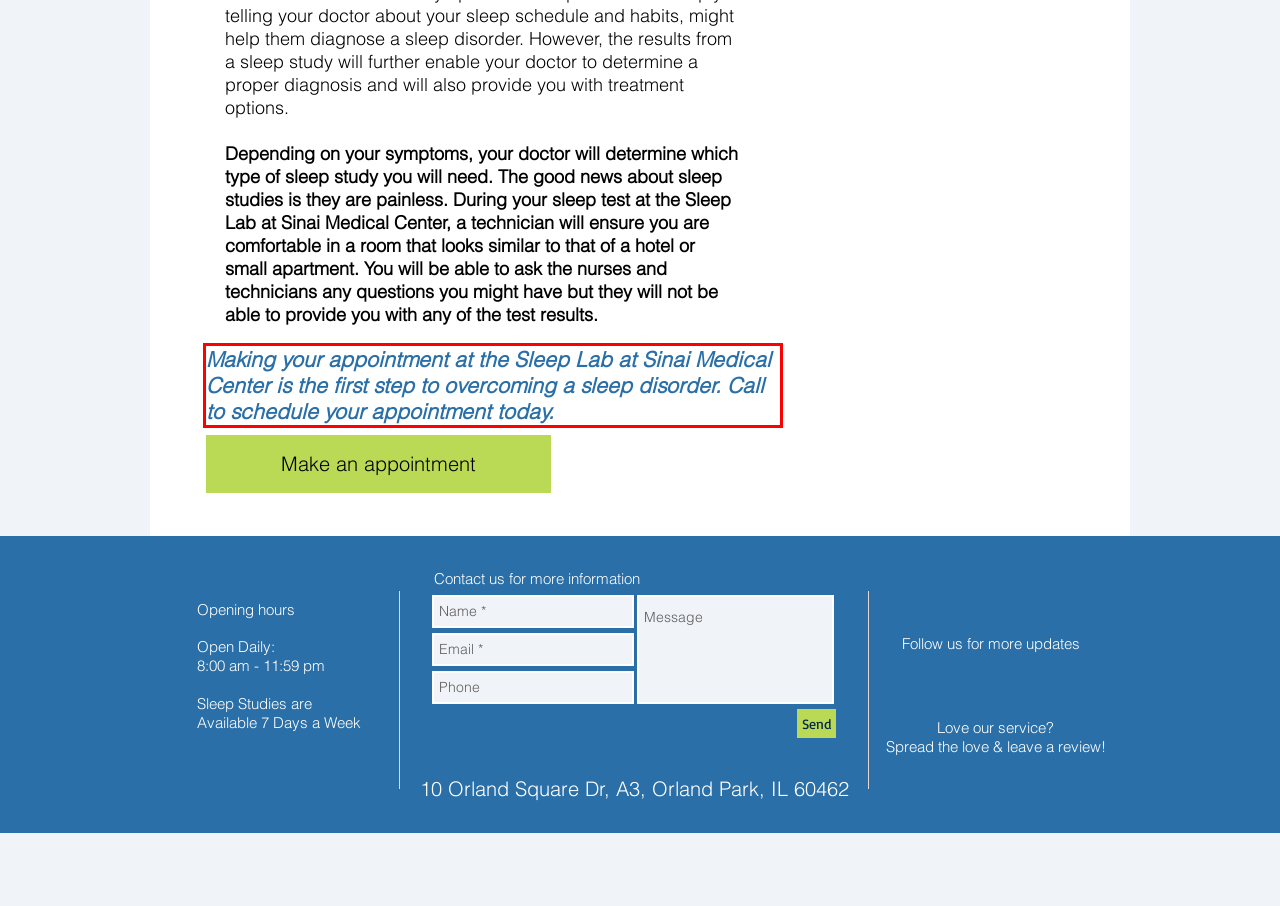You have a screenshot of a webpage with a UI element highlighted by a red bounding box. Use OCR to obtain the text within this highlighted area.

Making your appointment at the Sleep Lab at Sinai Medical Center is the first step to overcoming a sleep disorder. Call to schedule your appointment today.